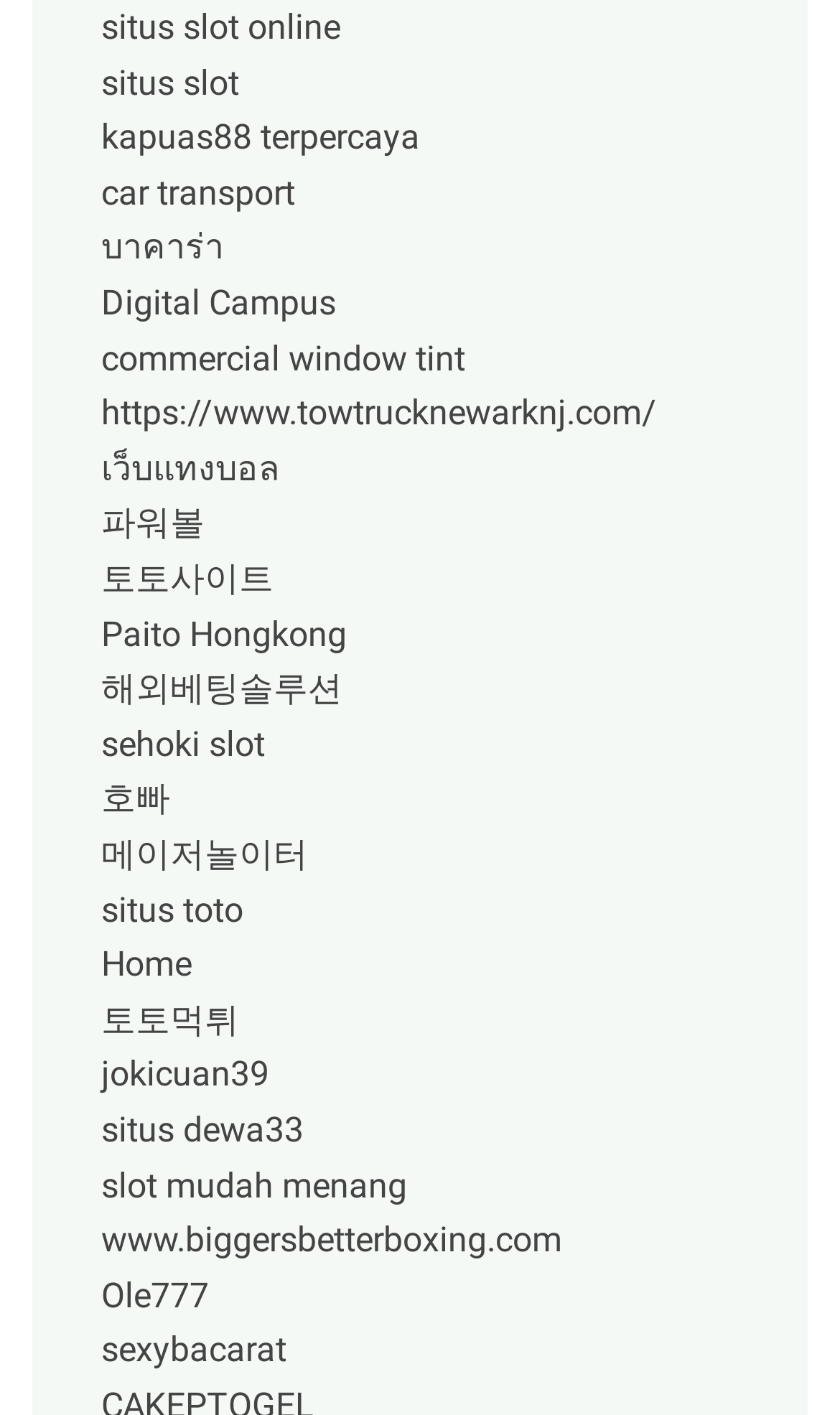What is the link that is located at the bottom of the webpage?
Please answer the question as detailed as possible.

By examining the y-coordinates of the bounding boxes, I found that the link 'sexybacarat' has the largest y-coordinate, indicating that it is located at the bottom of the webpage.